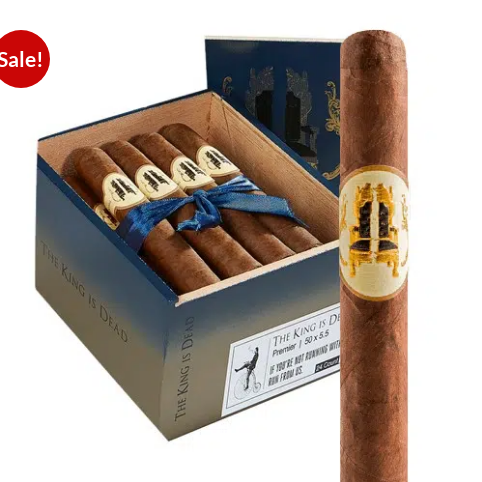What is the ring gauge of the cigars?
Using the image as a reference, deliver a detailed and thorough answer to the question.

The cigars have a ring gauge of 50, which is a measurement of the diameter of the cigar. This, combined with the length of 5.5 inches, provides a medium-to-full body profile that caters to seasoned enthusiasts and newcomers alike.